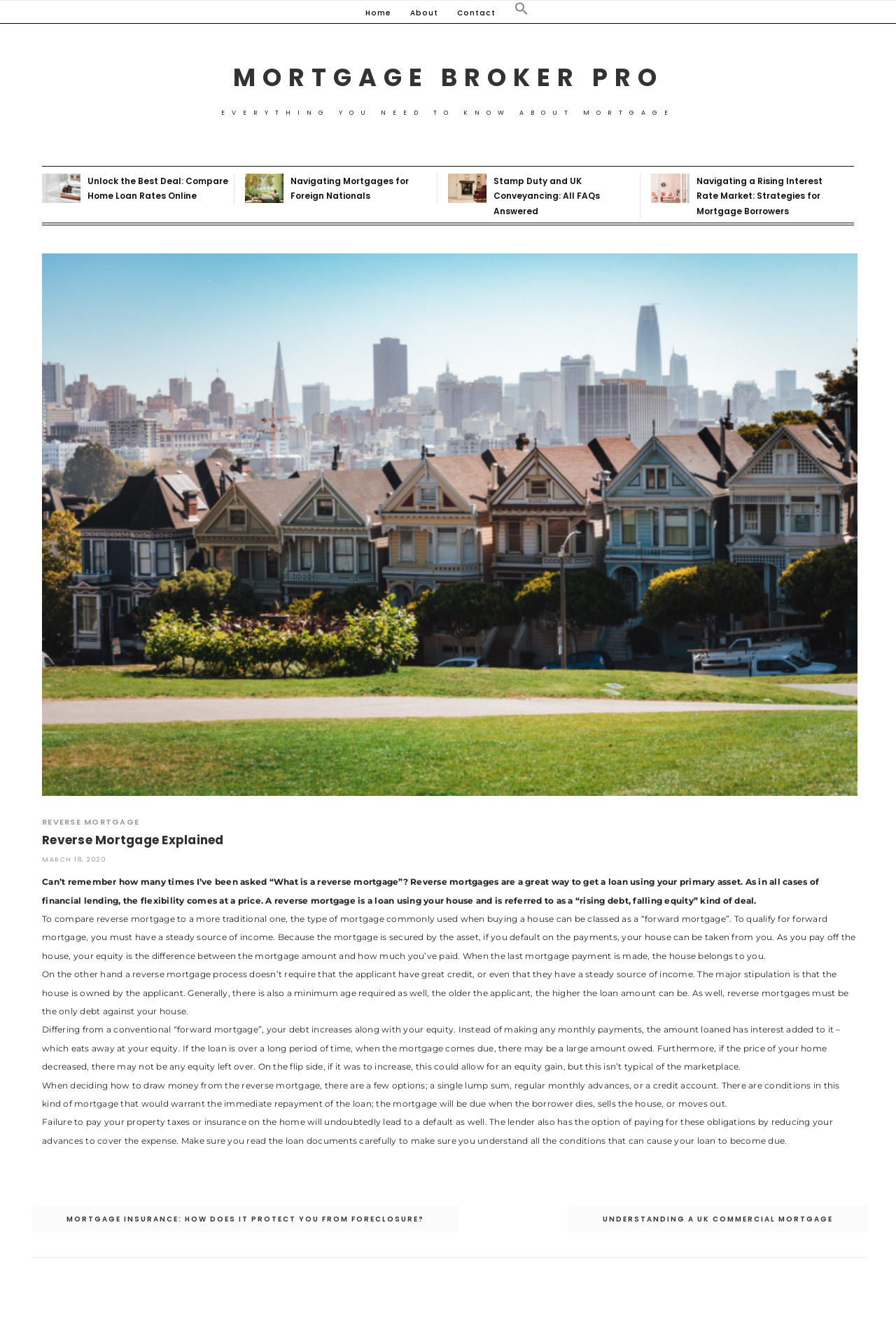Please find the top heading of the webpage and generate its text.

MORTGAGE BROKER PRO